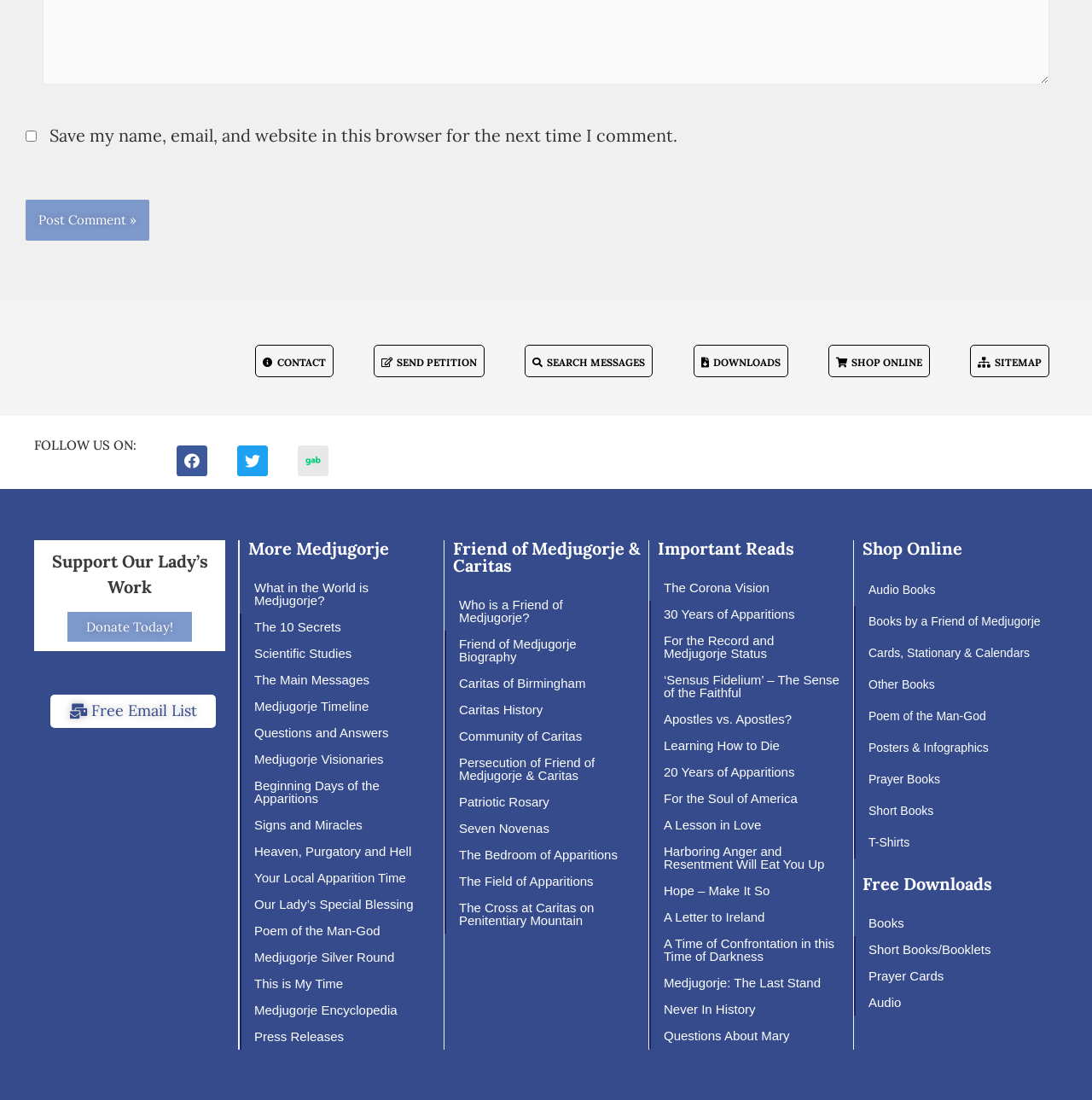Locate the bounding box coordinates of the region to be clicked to comply with the following instruction: "Post a comment". The coordinates must be four float numbers between 0 and 1, in the form [left, top, right, bottom].

[0.023, 0.19, 0.137, 0.227]